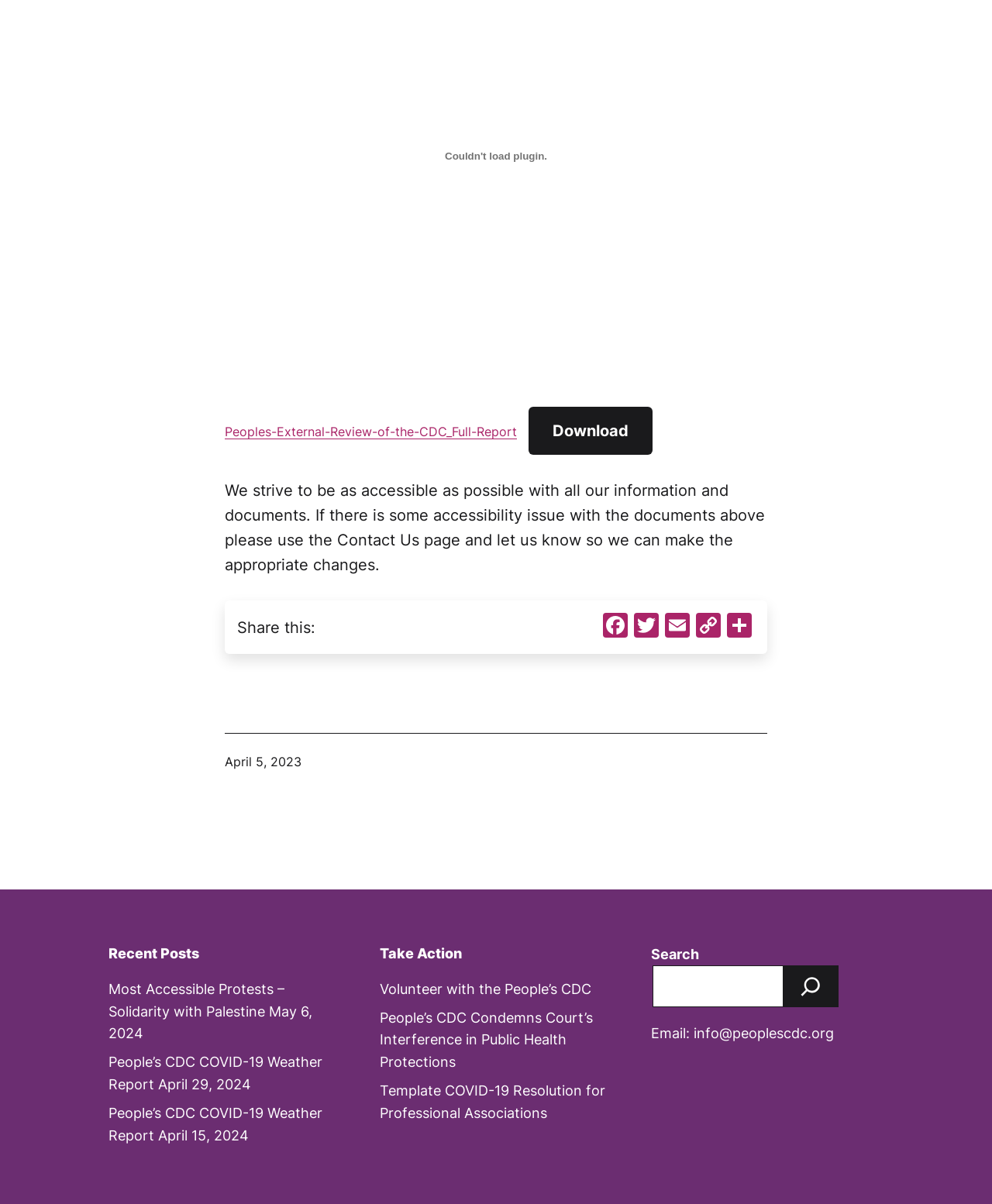How many social media sharing options are available?
Look at the image and respond with a one-word or short phrase answer.

5